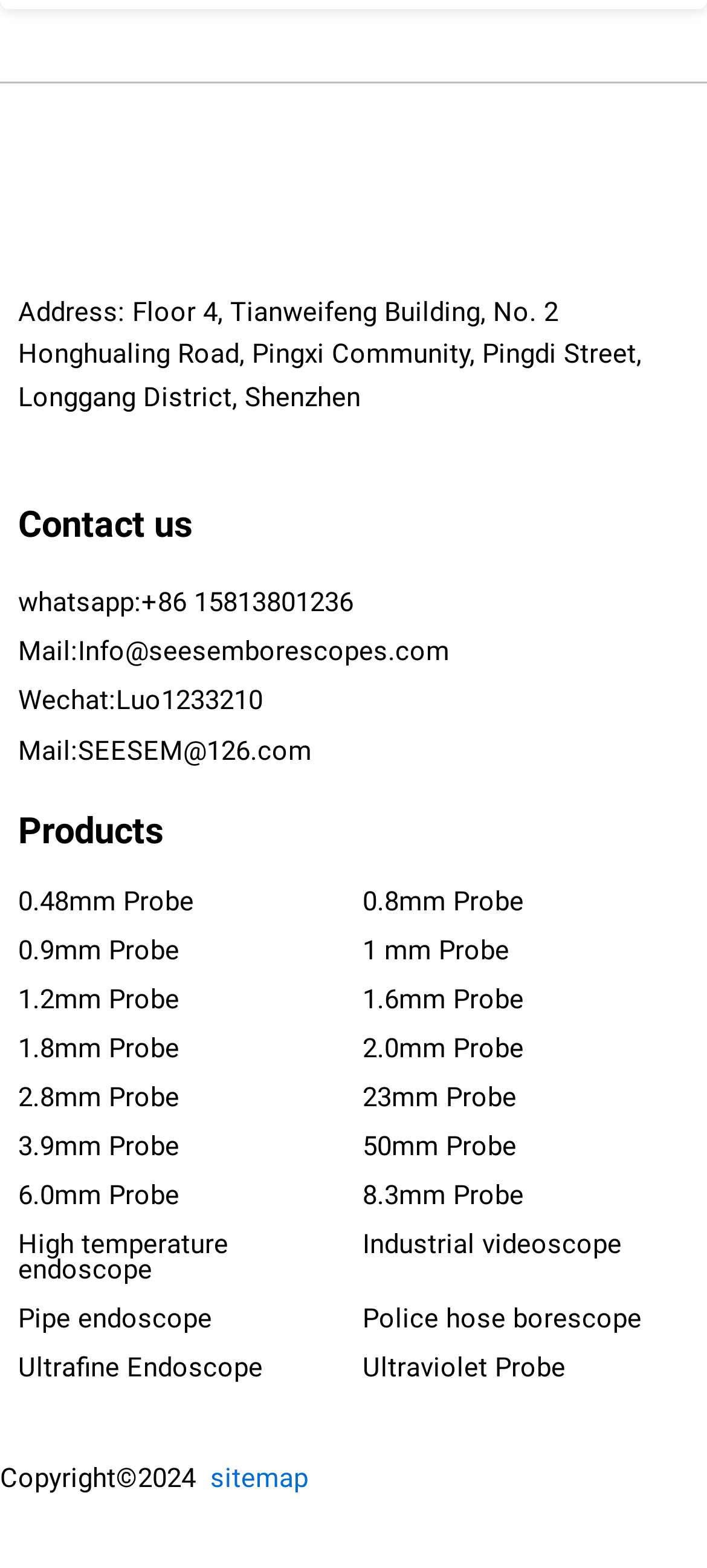Please determine the bounding box coordinates of the element's region to click for the following instruction: "Send an email to Info@seesemborescopes.com".

[0.026, 0.403, 0.974, 0.43]